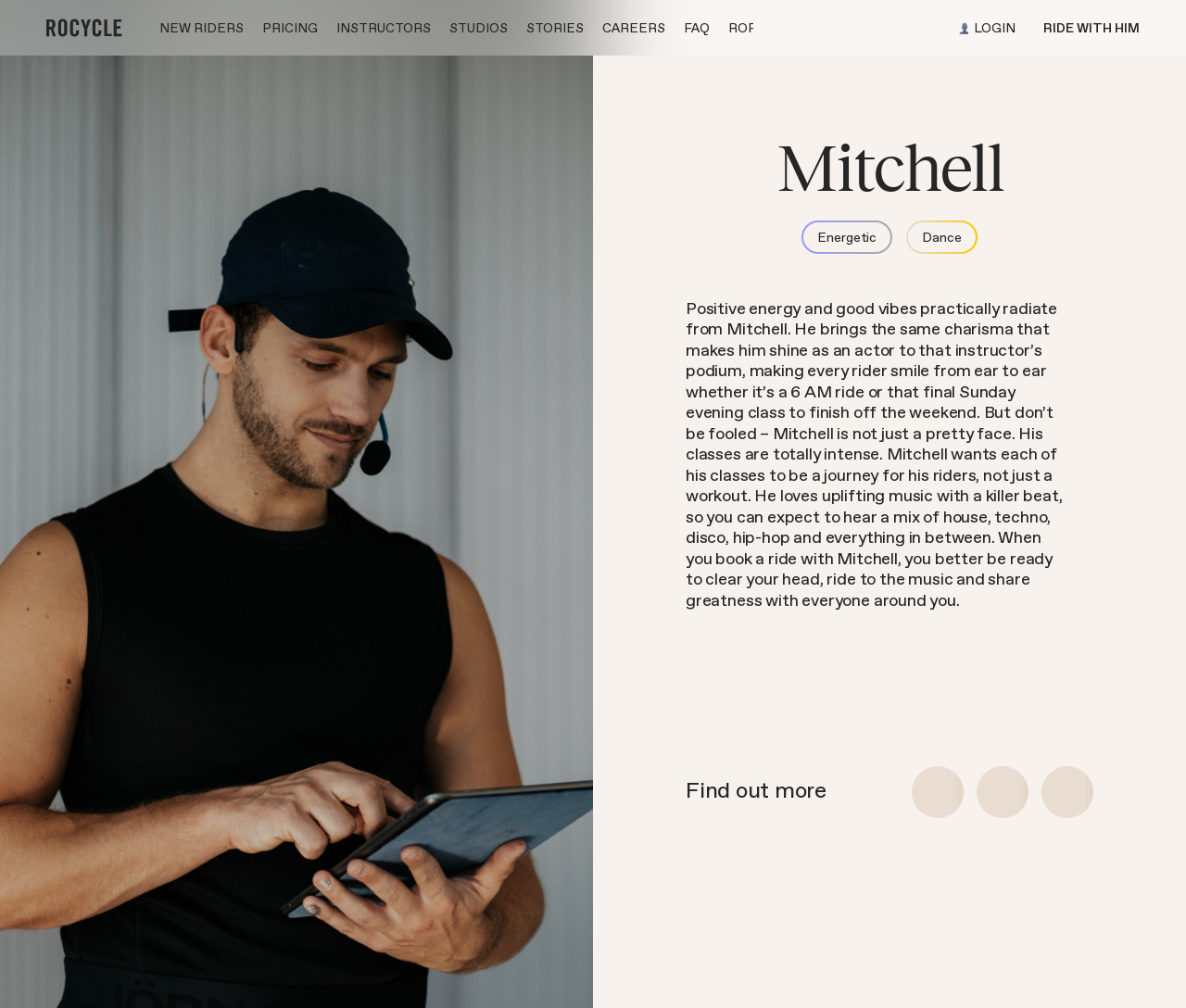Can you specify the bounding box coordinates for the region that should be clicked to fulfill this instruction: "Click on INSTRUCTORS".

[0.284, 0.017, 0.363, 0.038]